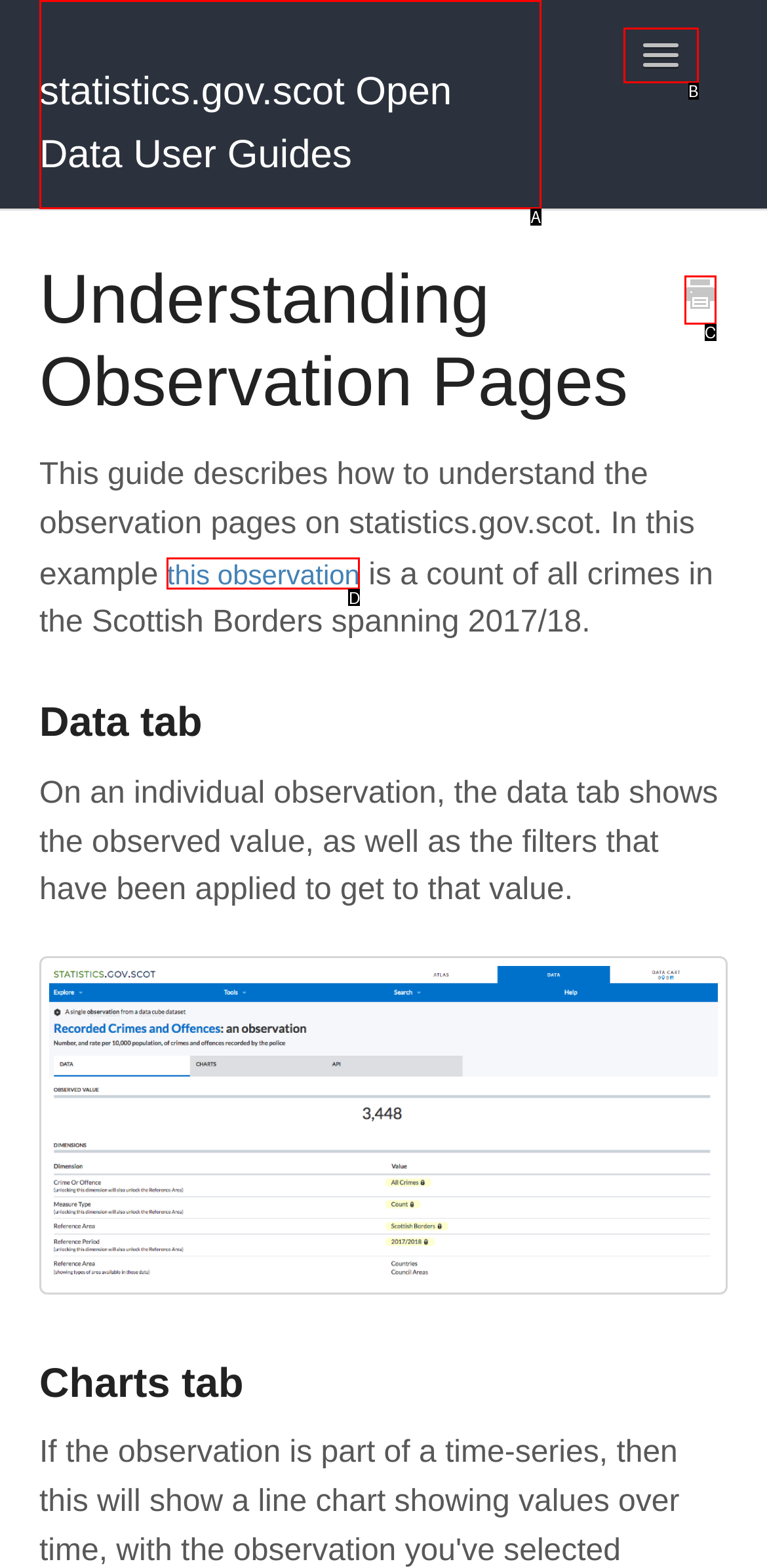From the options shown, which one fits the description: statistics.gov.scot Open Data User Guides? Respond with the appropriate letter.

A